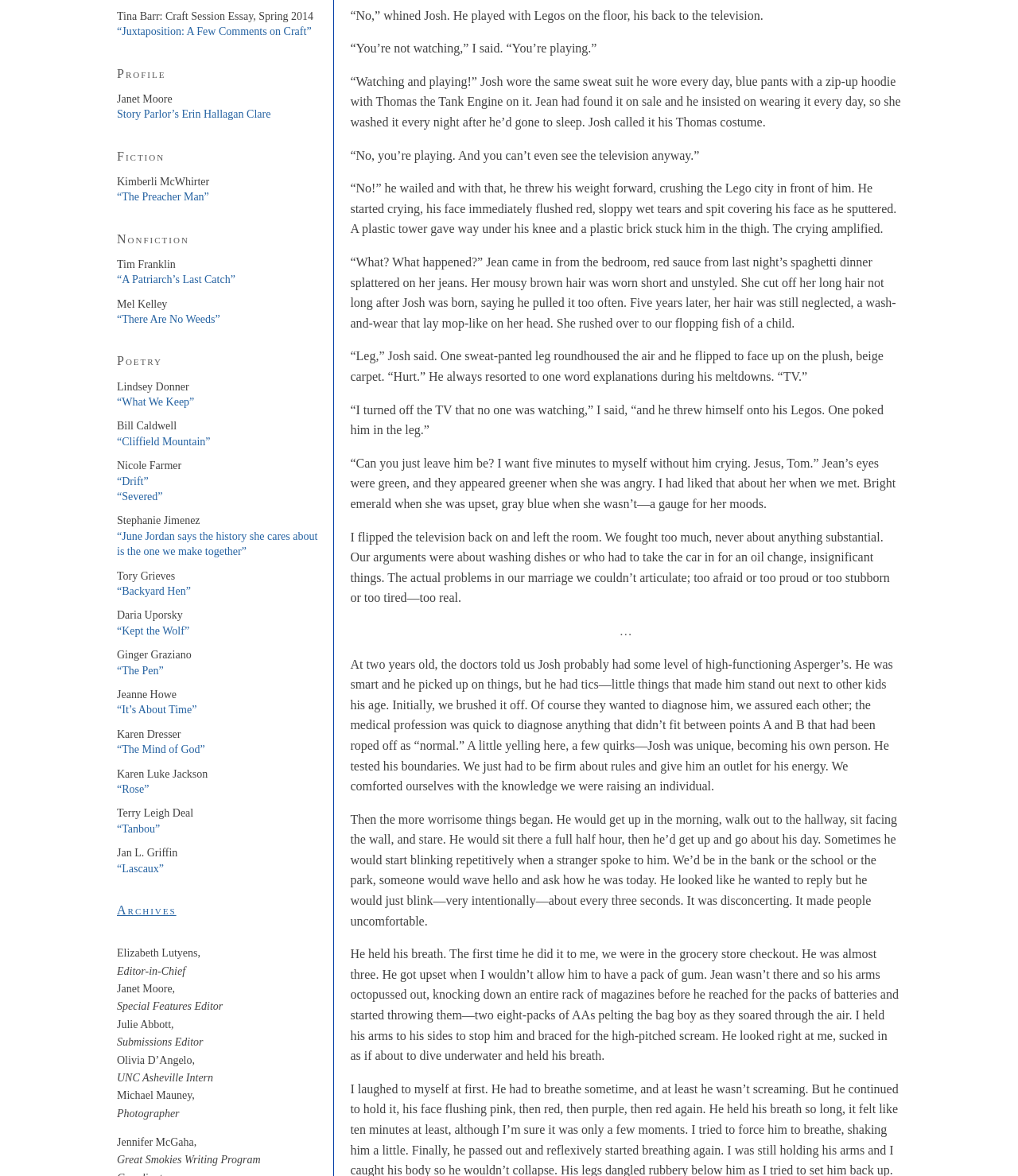Identify and provide the bounding box for the element described by: "“Kept the Wolf”".

[0.115, 0.531, 0.186, 0.541]